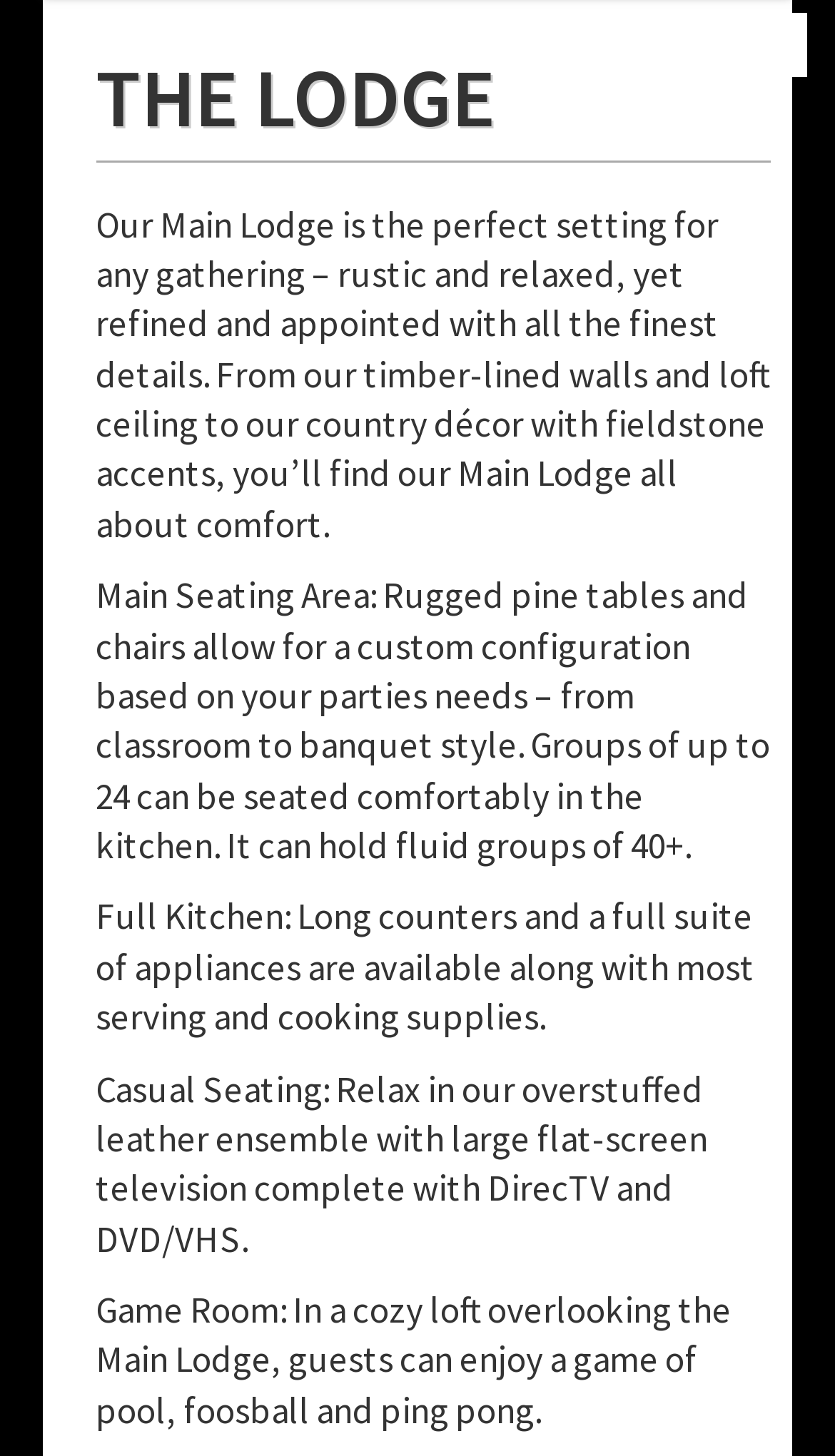Calculate the bounding box coordinates of the UI element given the description: "The Lodge".

[0.256, 0.369, 0.744, 0.425]